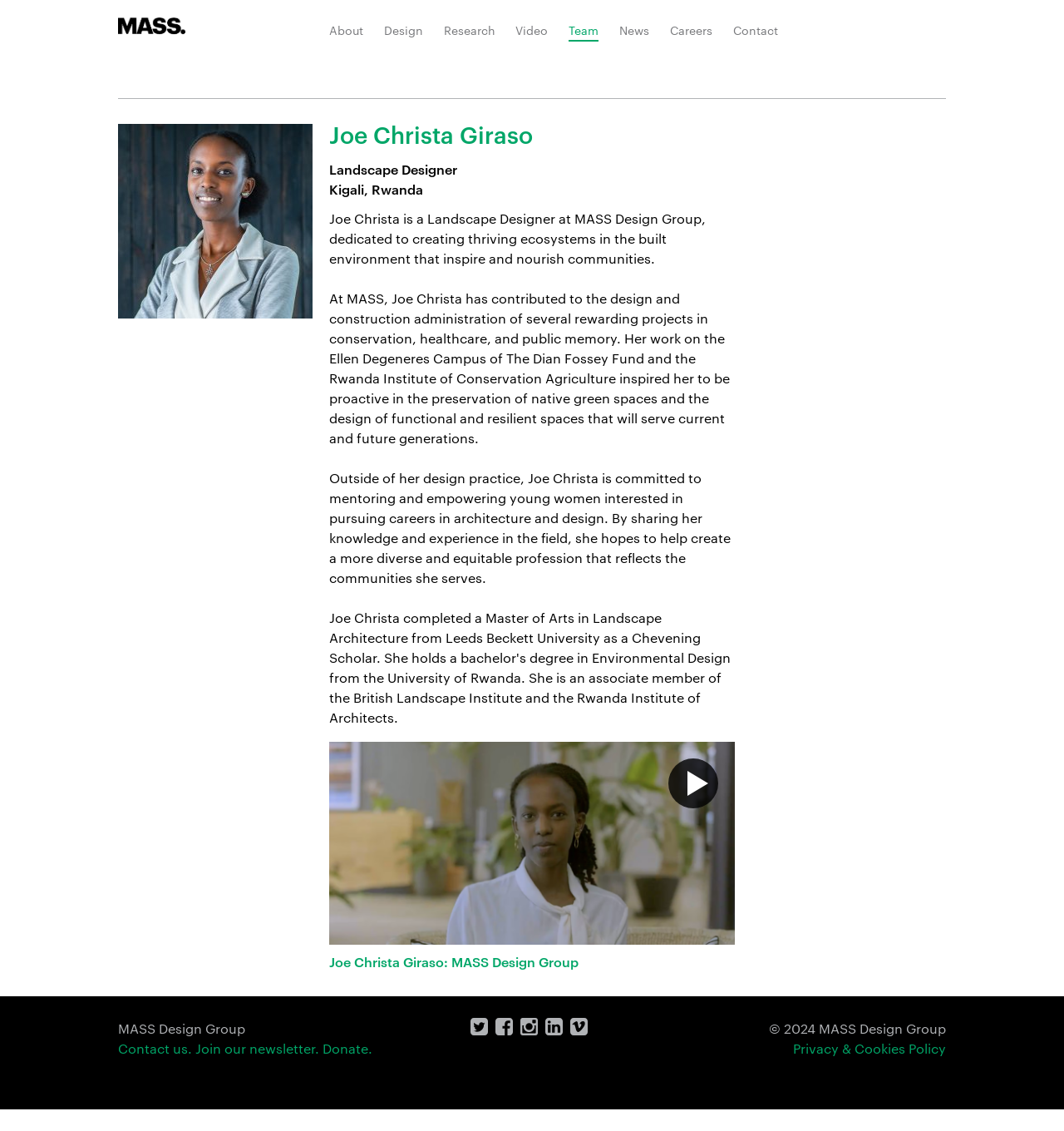What is the copyright year mentioned at the bottom of the webpage?
Ensure your answer is thorough and detailed.

The webpage has a copyright notice at the bottom, which mentions the year 2024, as seen in the text '© 2024 MASS Design Group'.